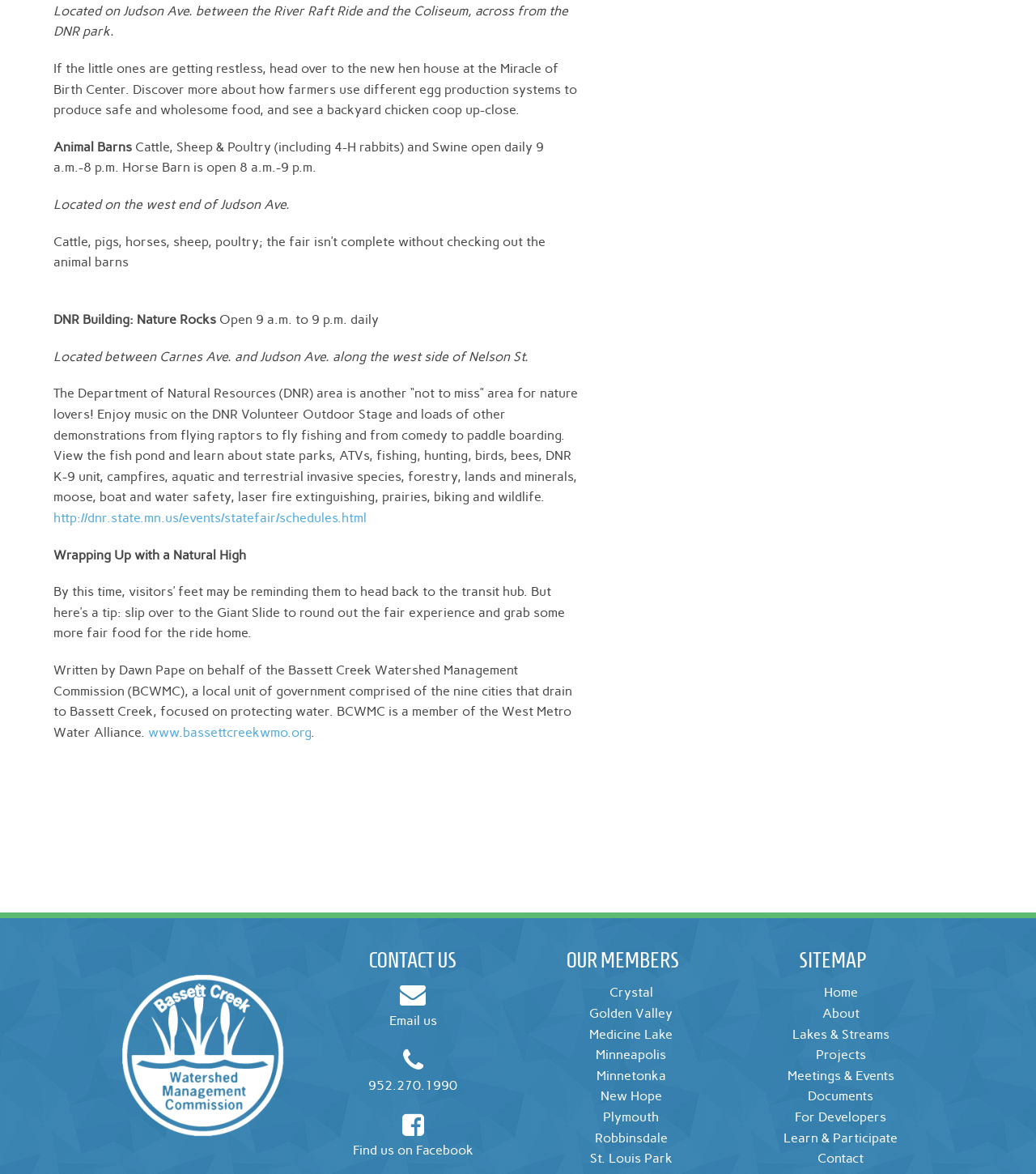Determine the bounding box coordinates of the element that should be clicked to execute the following command: "Contact the Bassett Creek Watershed Management Commission".

[0.357, 0.807, 0.441, 0.828]